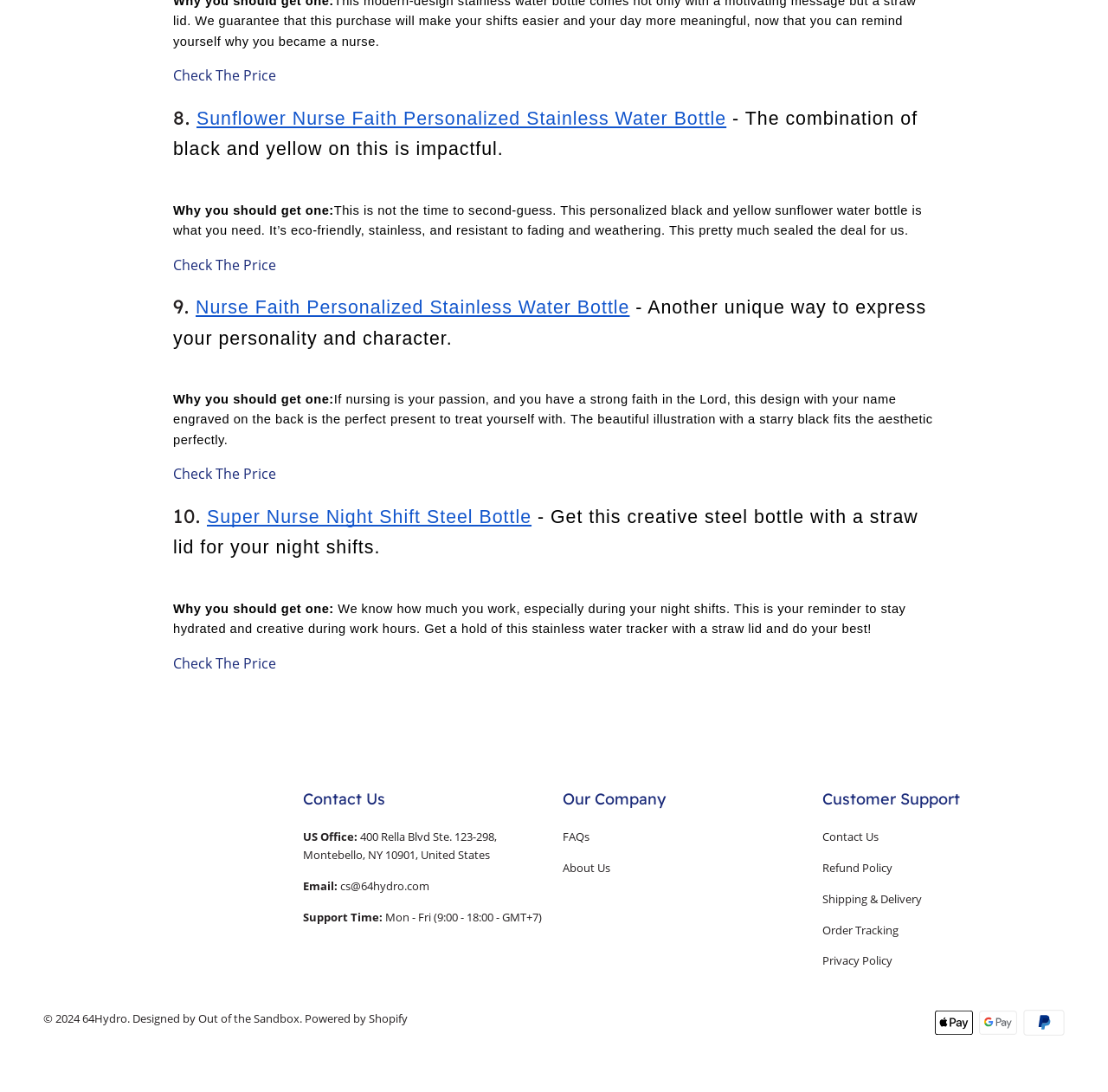Determine the bounding box coordinates for the HTML element mentioned in the following description: "About Us". The coordinates should be a list of four floats ranging from 0 to 1, represented as [left, top, right, bottom].

[0.508, 0.787, 0.551, 0.802]